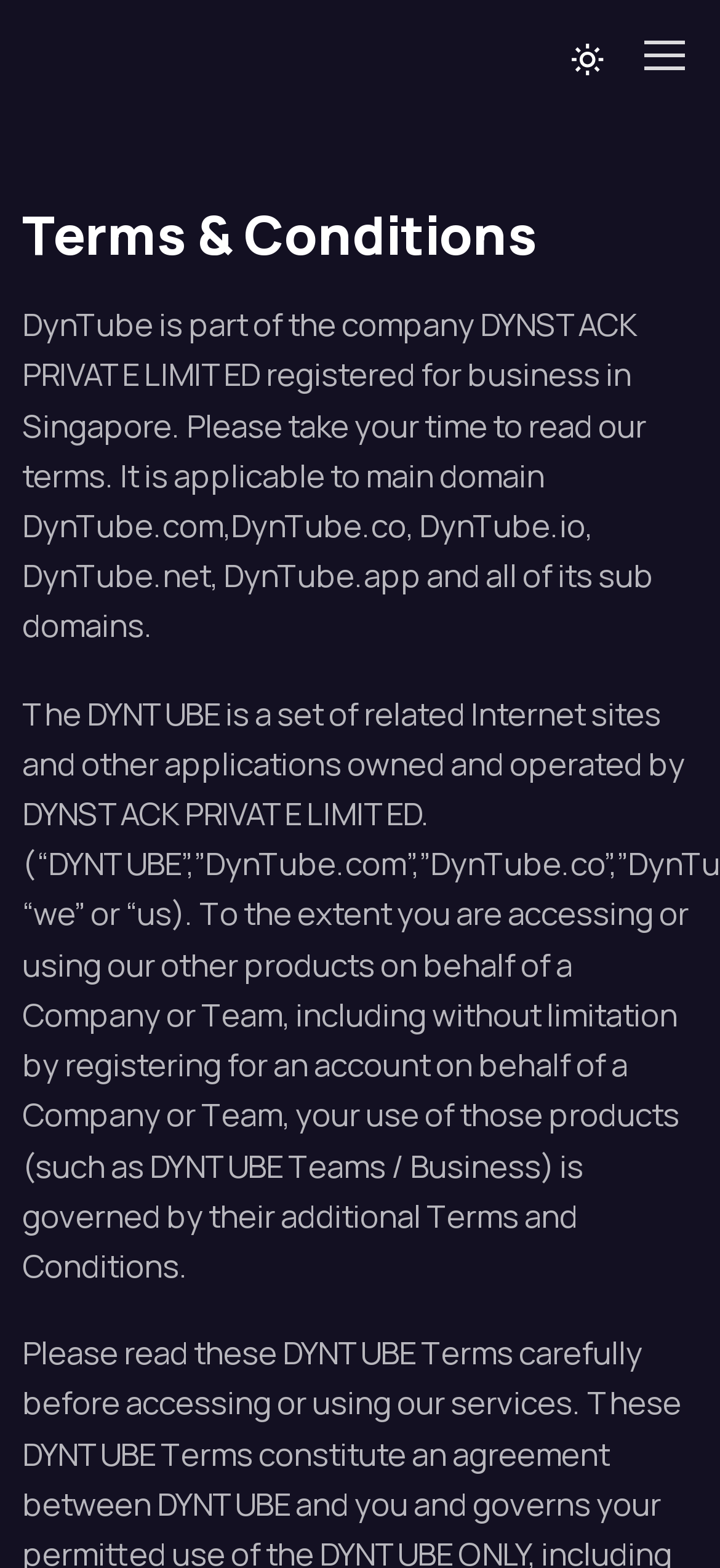Please find and give the text of the main heading on the webpage.

Terms & Conditions